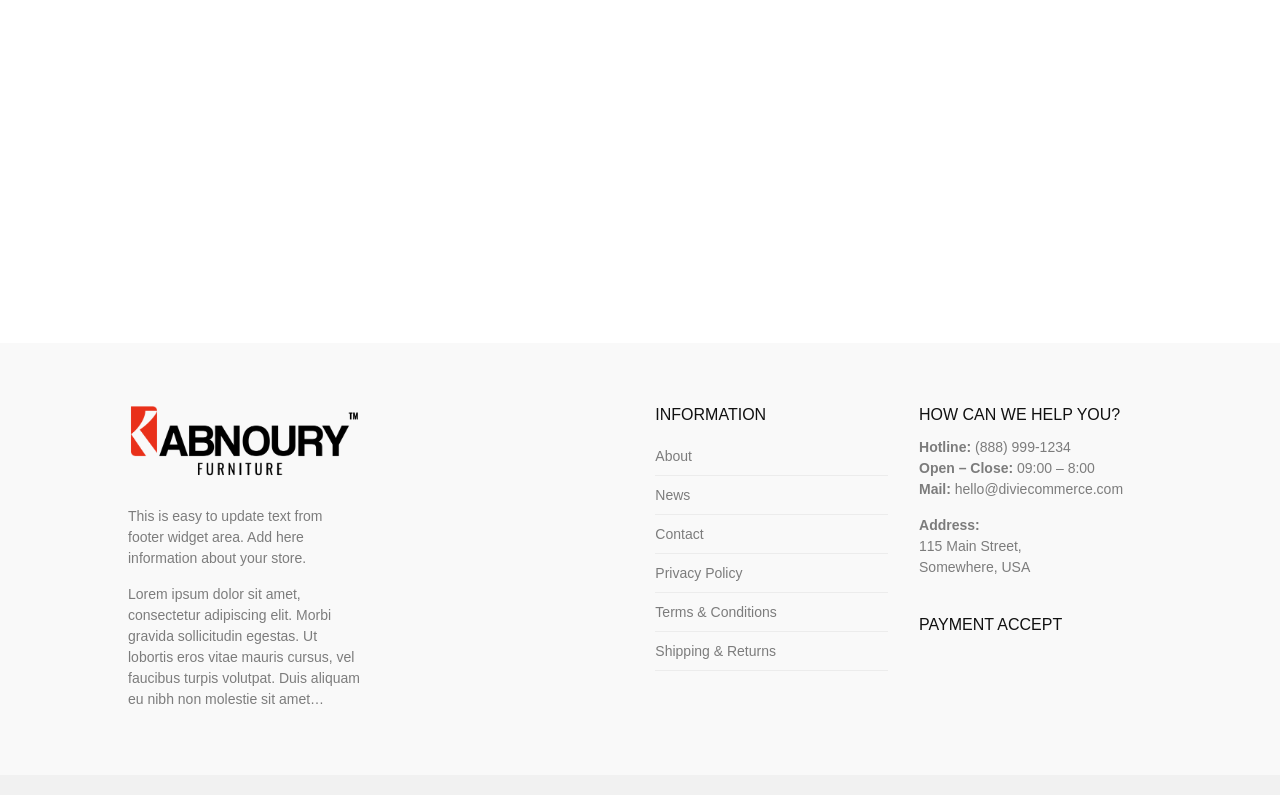Extract the bounding box coordinates for the HTML element that matches this description: "Privacy Policy". The coordinates should be four float numbers between 0 and 1, i.e., [left, top, right, bottom].

[0.512, 0.711, 0.58, 0.731]